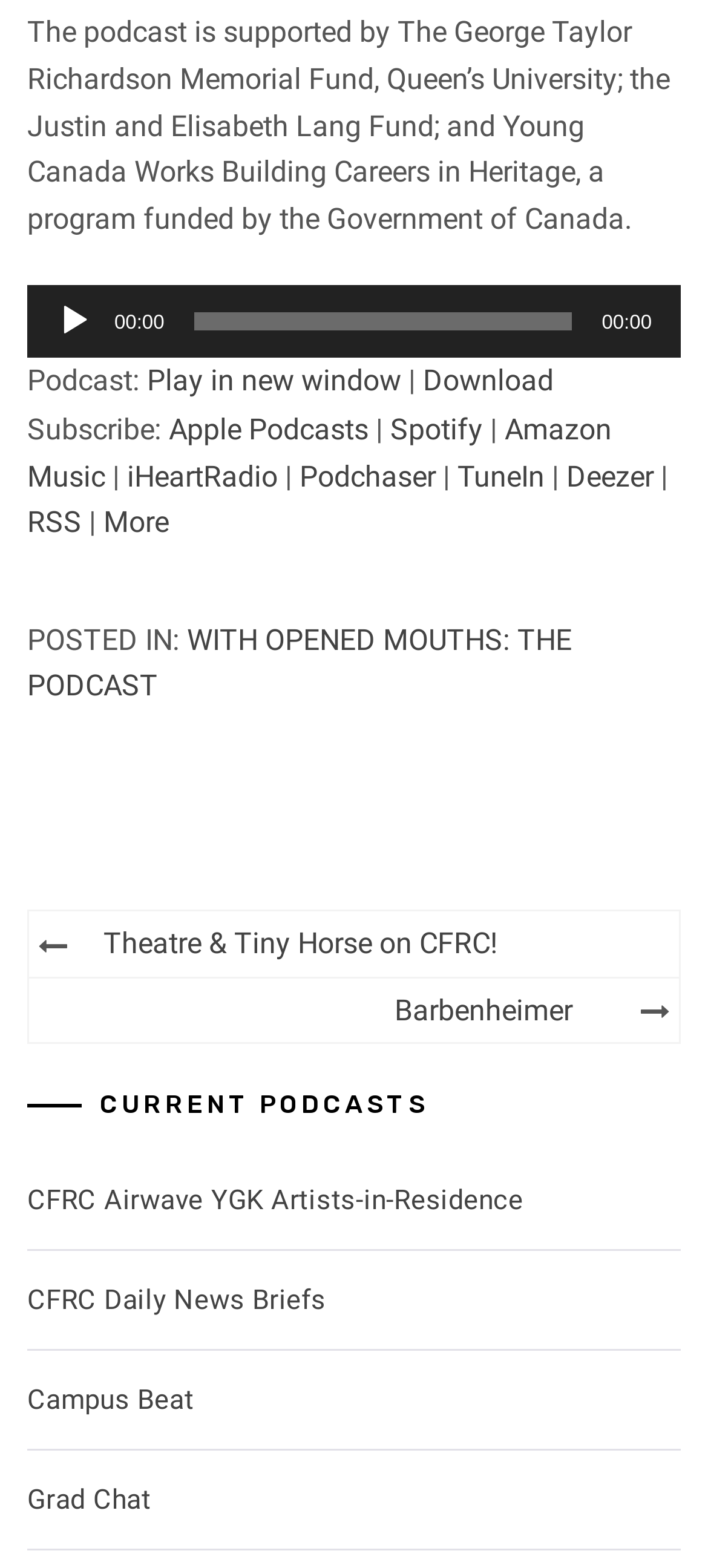Use a single word or phrase to answer the following:
What is the name of the fund that supports the podcast?

The George Taylor Richardson Memorial Fund